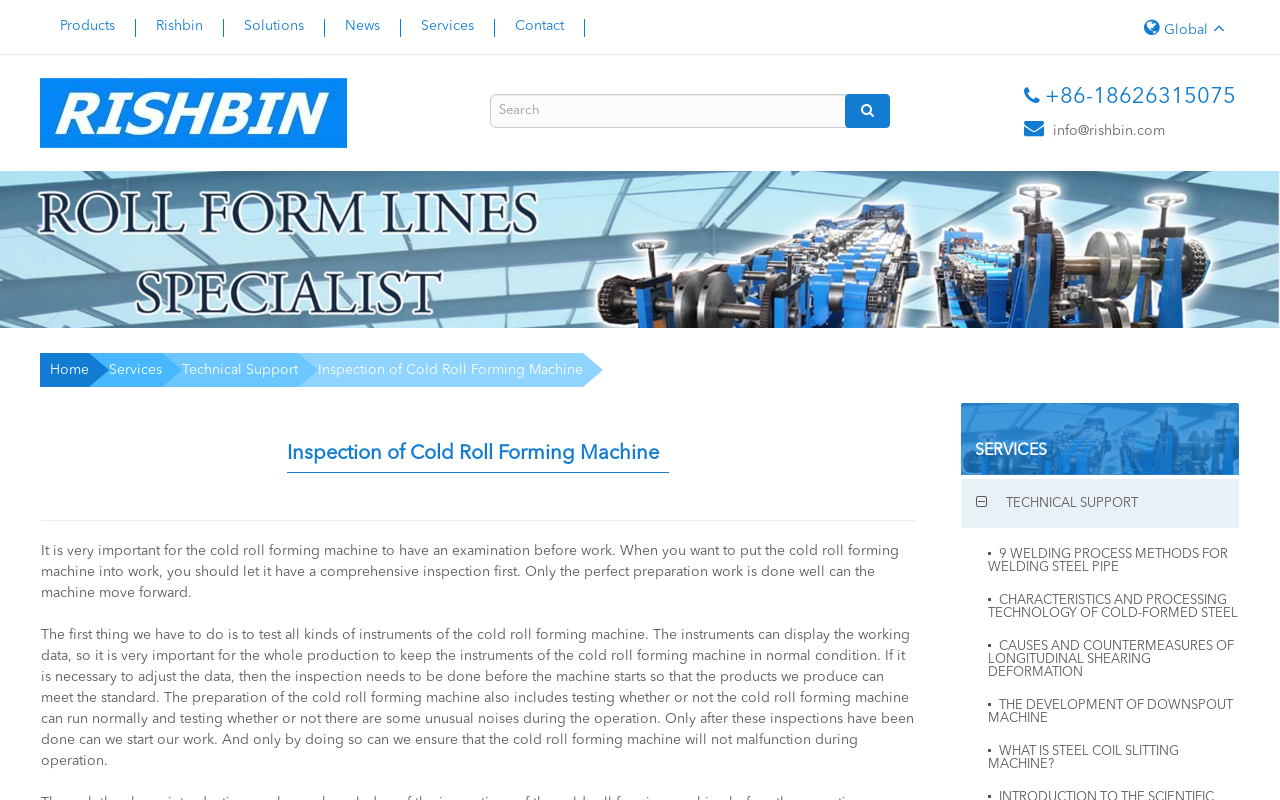What is the title or heading displayed on the webpage?

Inspection of Cold Roll Forming Machine